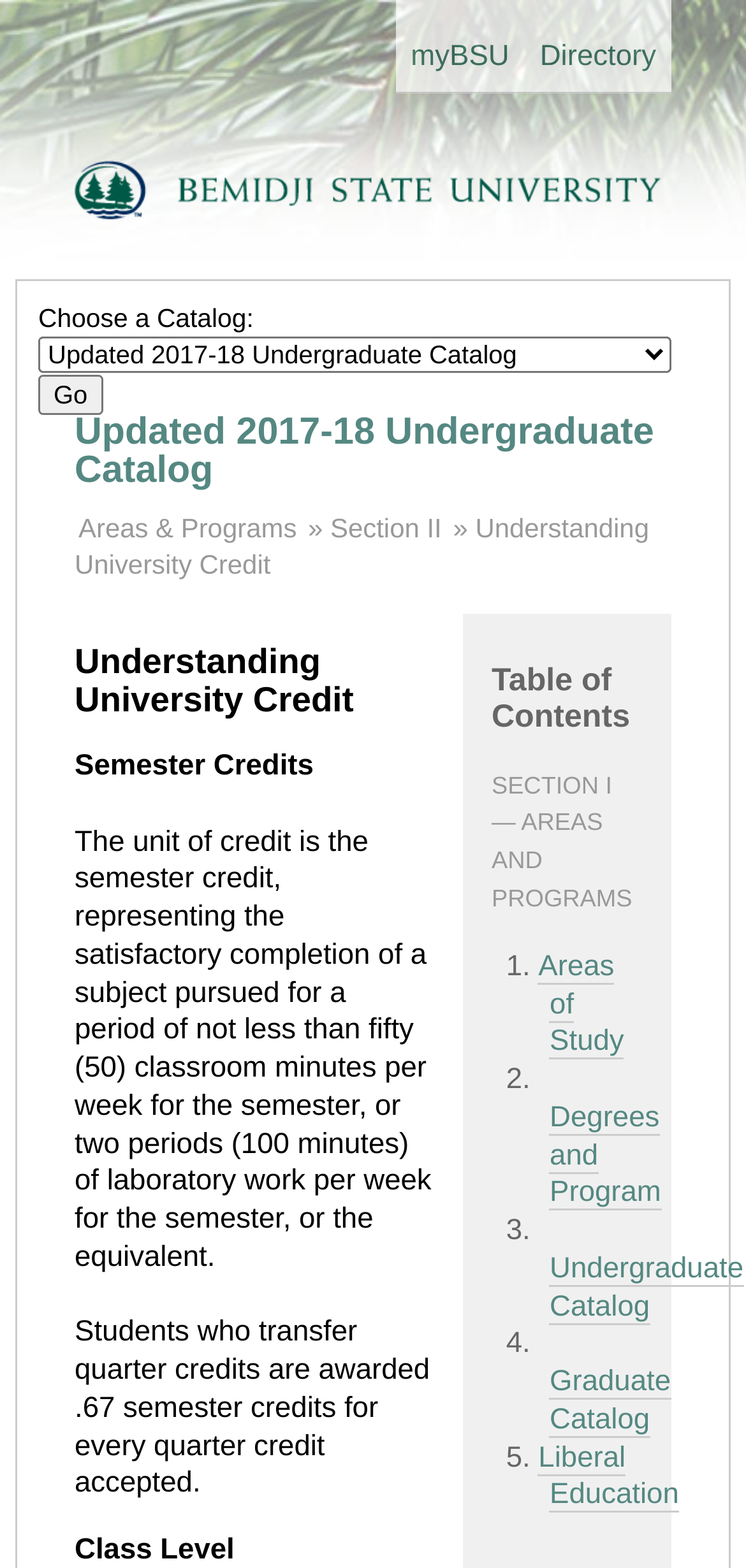Can you extract the headline from the webpage for me?

Updated 2017-18 Undergraduate Catalog